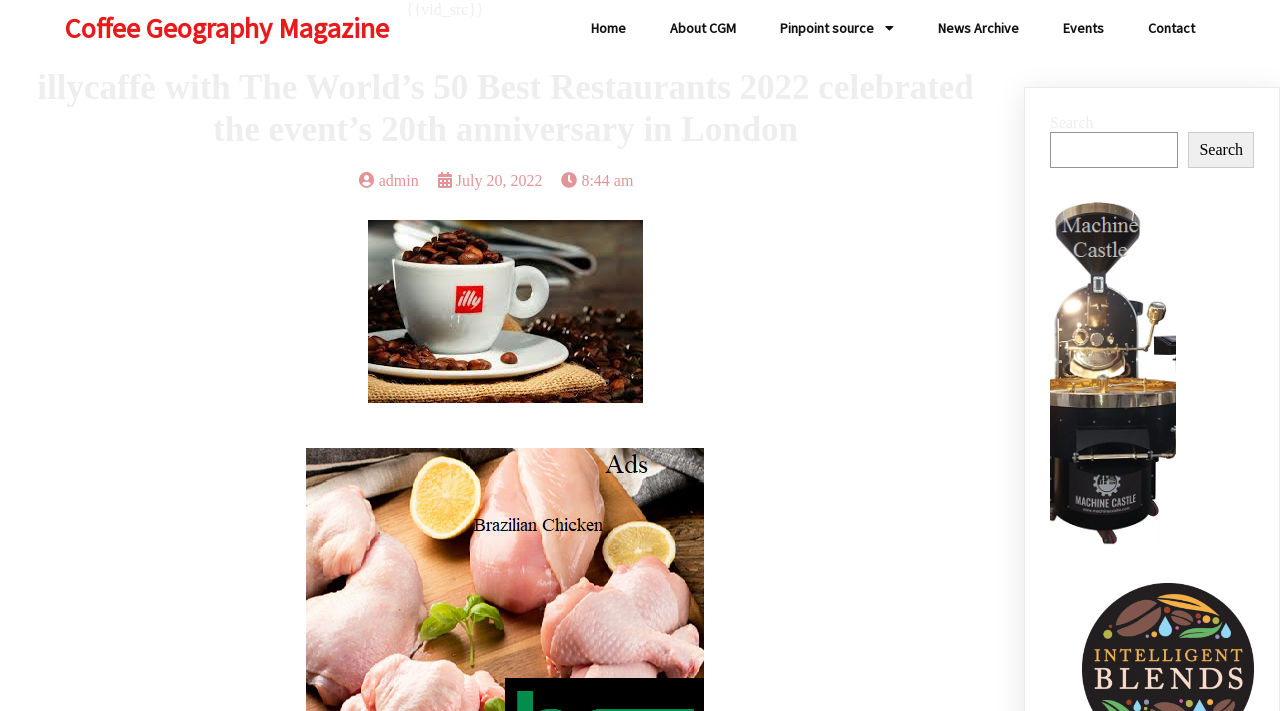Given the element description FileYourTaxes.com, predict the bounding box coordinates for the UI element in the webpage screenshot. The format should be (top-left x, top-left y, bottom-right x, bottom-right y), and the values should be between 0 and 1.

None